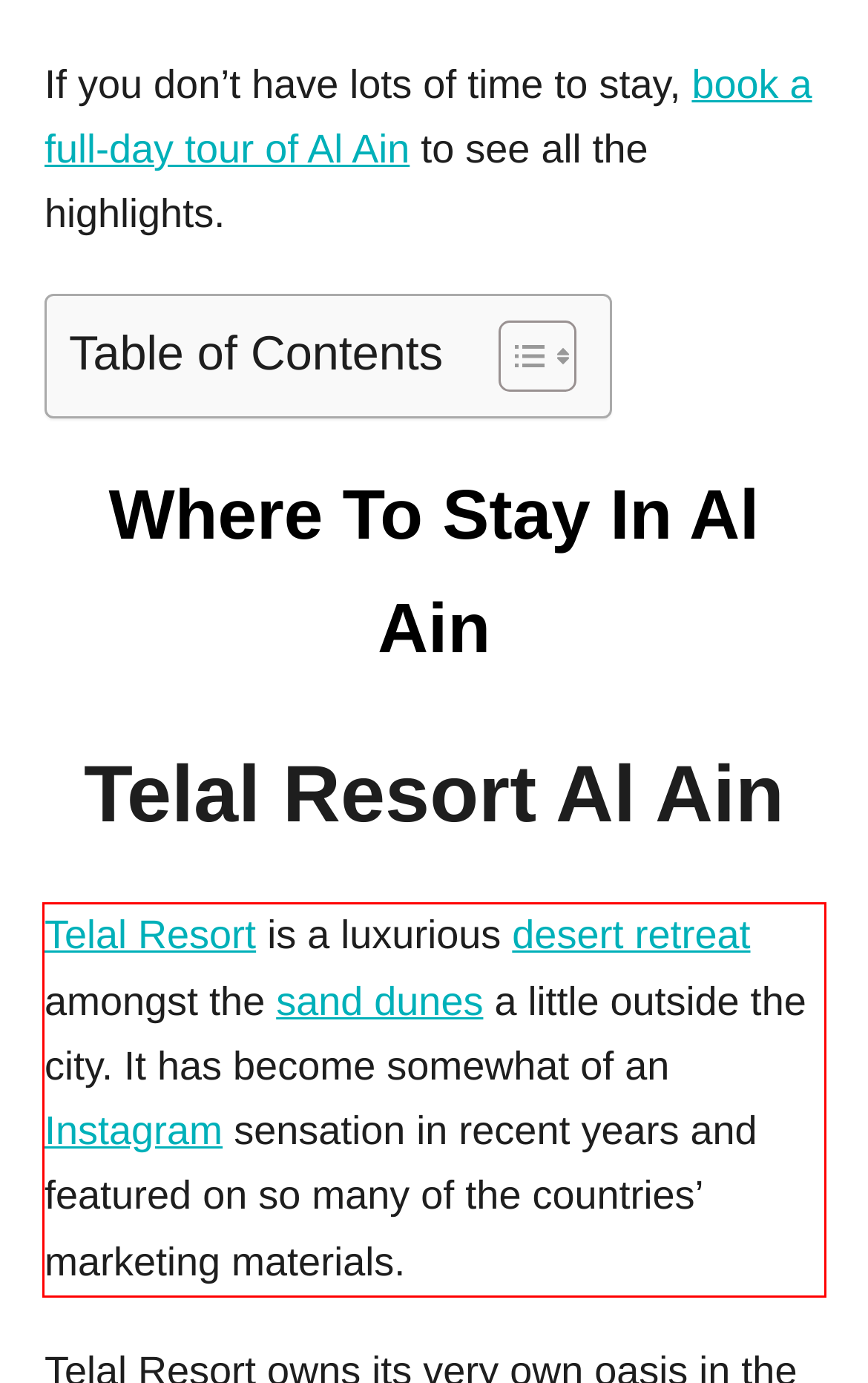You have a screenshot of a webpage with a red bounding box. Use OCR to generate the text contained within this red rectangle.

Telal Resort is a luxurious desert retreat amongst the sand dunes a little outside the city. It has become somewhat of an Instagram sensation in recent years and featured on so many of the countries’ marketing materials.